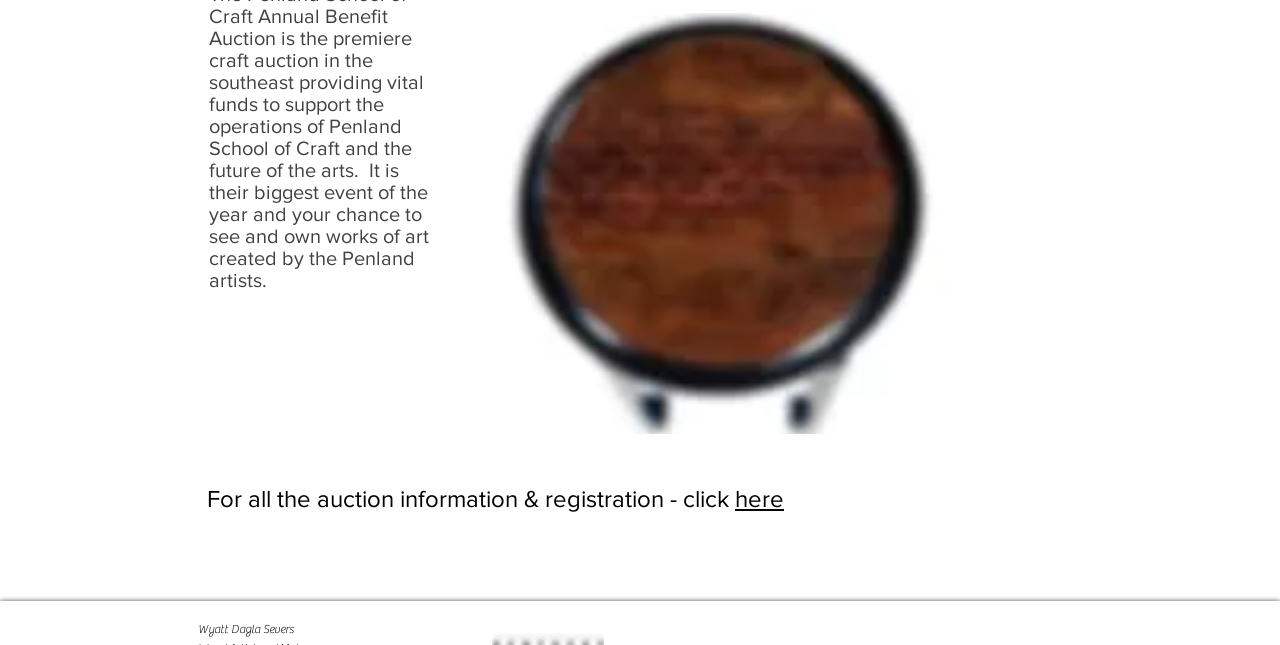Answer the question using only one word or a concise phrase: What is the current slide number in the slideshow?

1/4